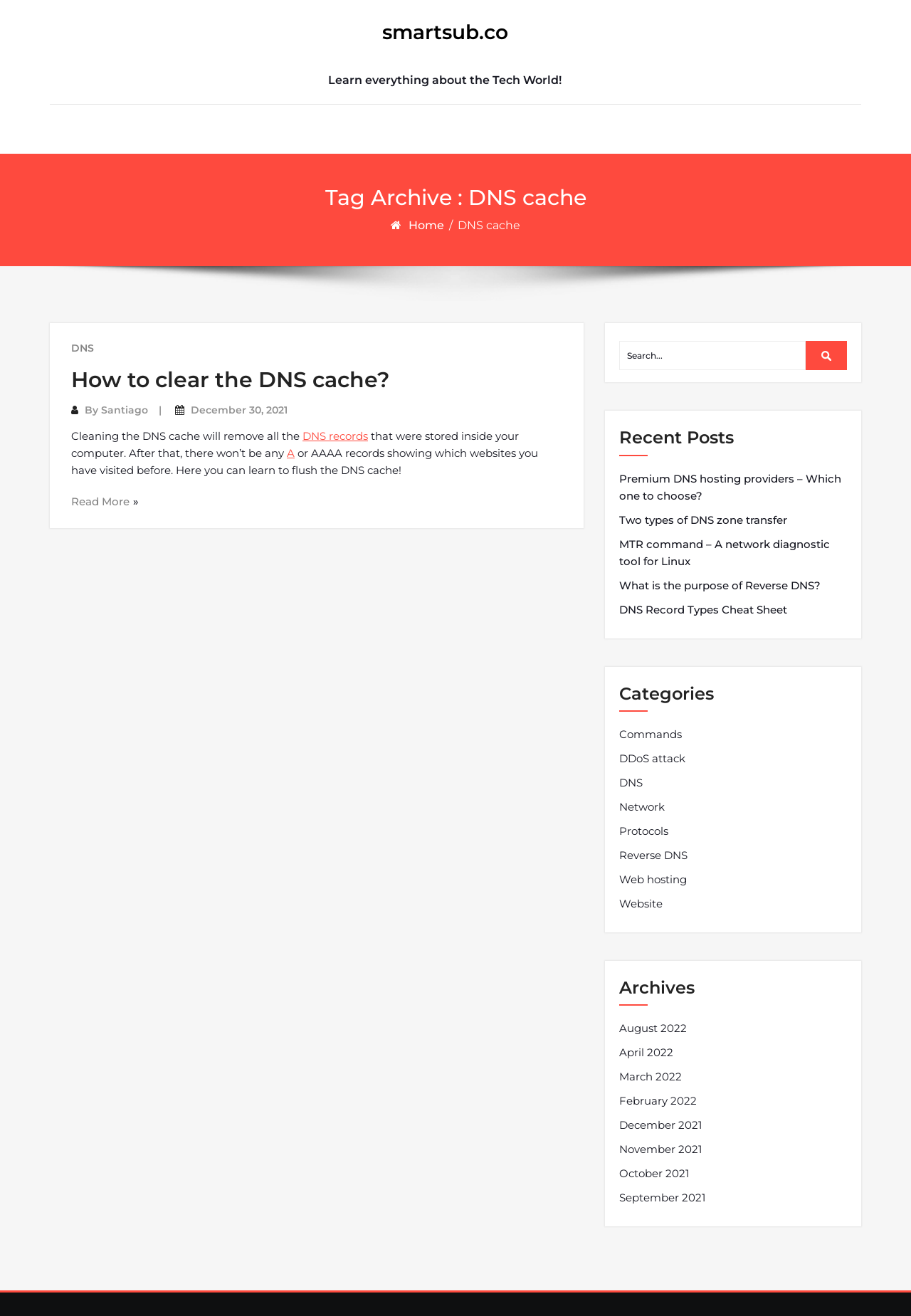How many recent posts are listed on the webpage?
Refer to the screenshot and answer in one word or phrase.

4